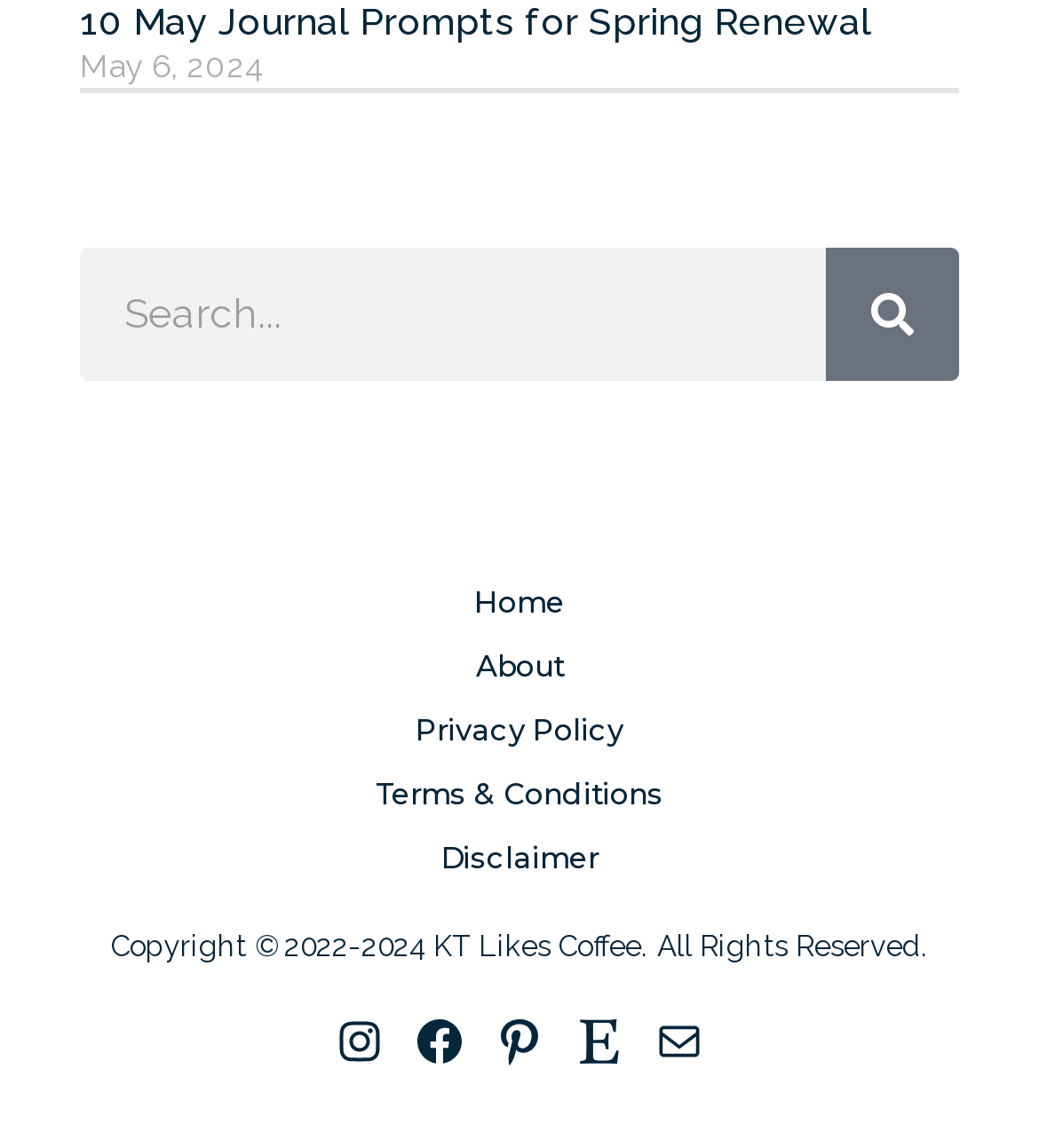How many navigation links are in the site navigation? From the image, respond with a single word or brief phrase.

5